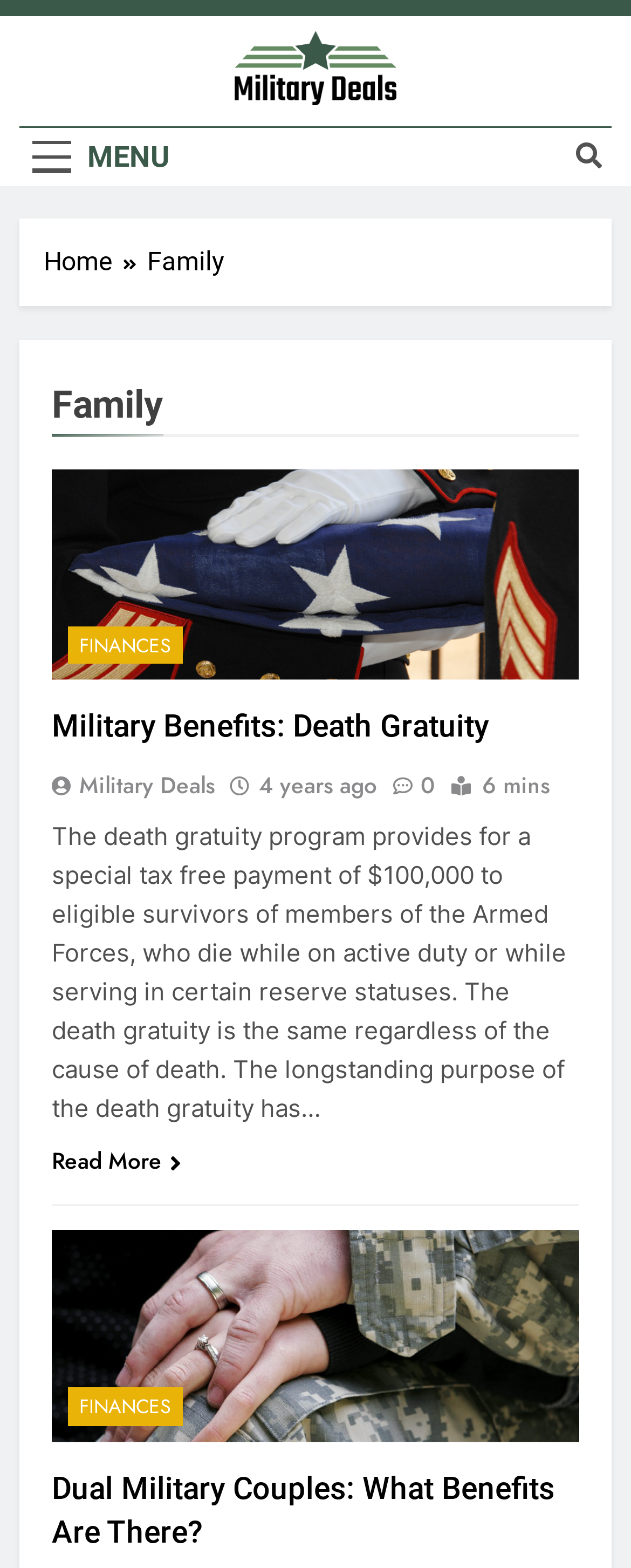Pinpoint the bounding box coordinates of the clickable element to carry out the following instruction: "Visit getmegizmo."

None